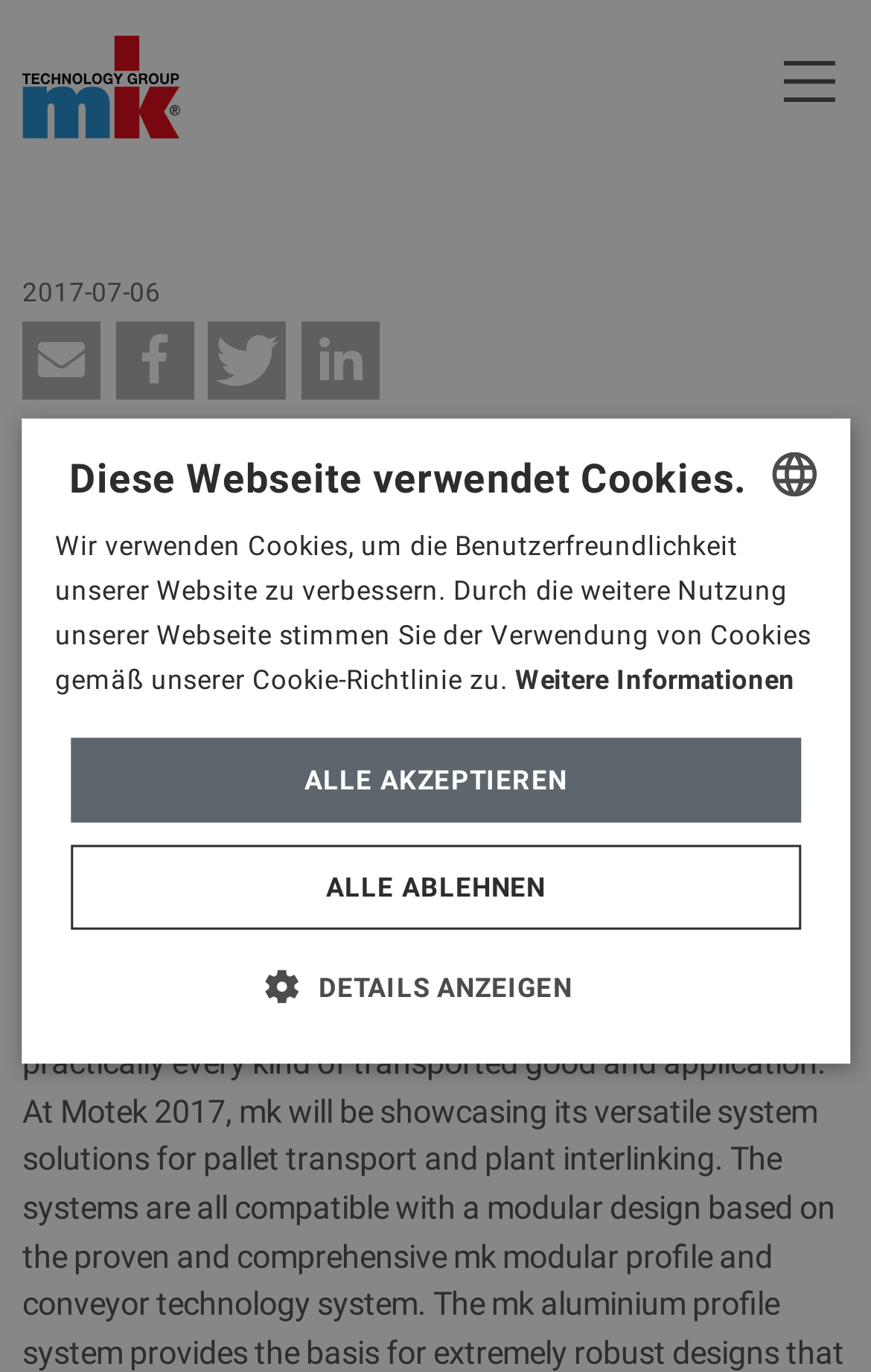How many languages can the webpage be translated to?
We need a detailed and meticulous answer to the question.

There are four language options available on the webpage, namely German, French, Spanish, and Dutch, which can be selected by clicking on the corresponding image or text.